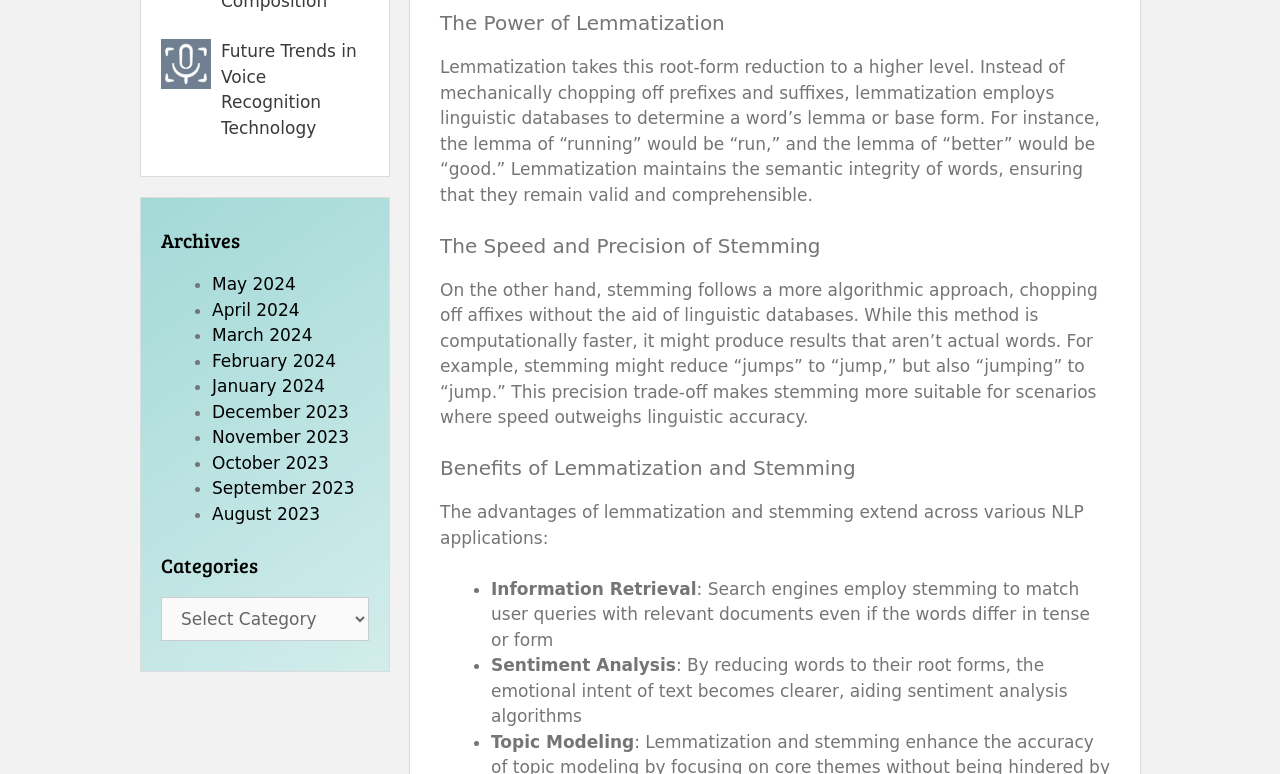Using the webpage screenshot and the element description March 2024, determine the bounding box coordinates. Specify the coordinates in the format (top-left x, top-left y, bottom-right x, bottom-right y) with values ranging from 0 to 1.

[0.166, 0.42, 0.244, 0.446]